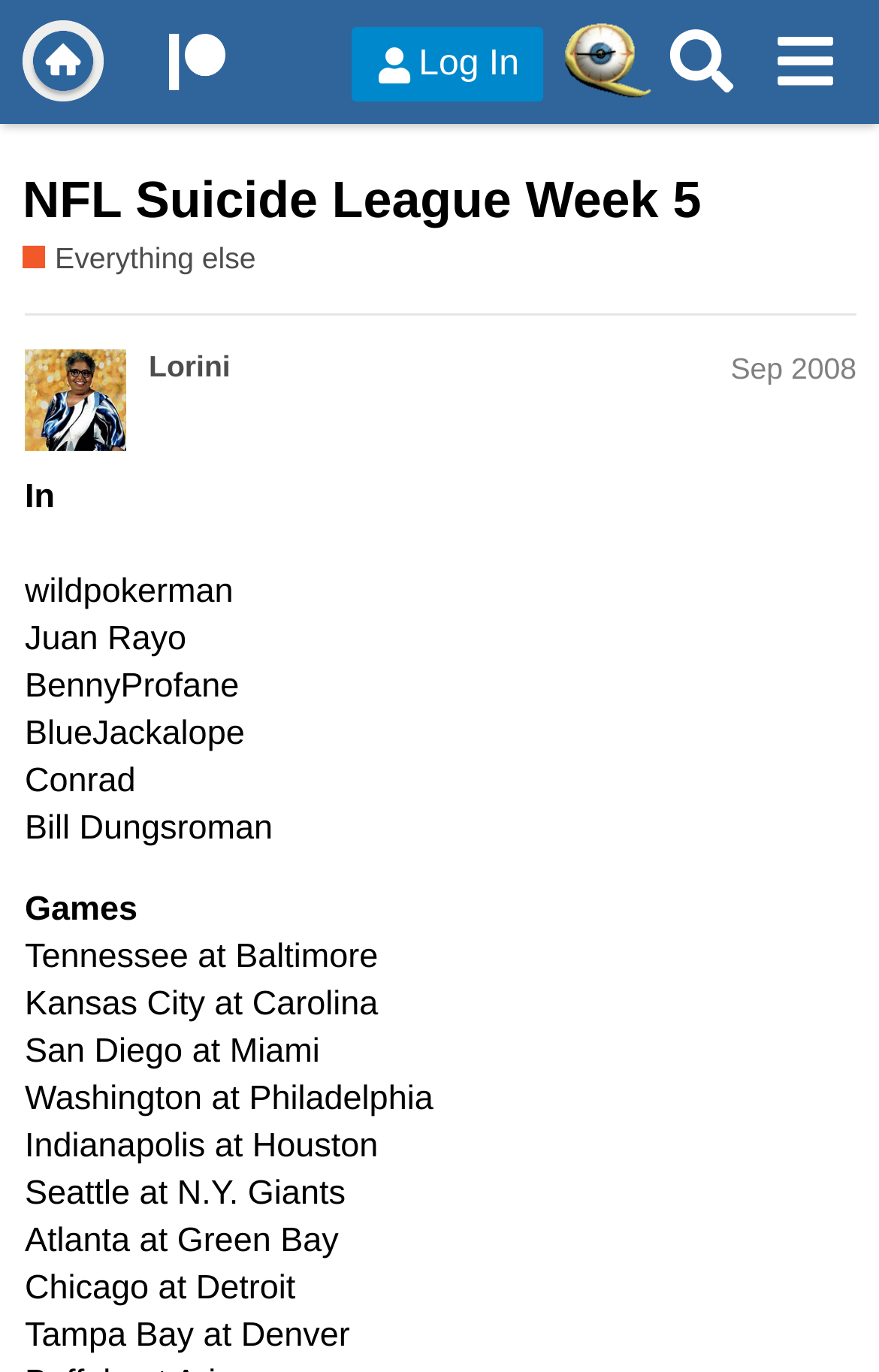Offer a meticulous description of the webpage's structure and content.

The webpage appears to be a forum discussion page, specifically focused on the NFL Suicide League Week 5. At the top of the page, there is a header section with a link to "Support Qt3 on Patreon" accompanied by an image, and a header element with the title "Quarter To Three Forums". Below this, there are several buttons and links, including "Log In", "Qt3 front page", and "Search", as well as a menu button.

The main content of the page is a discussion thread, with a heading that reads "NFL Suicide League Week 5" and a subheading that says "Everything else". The thread is started by a user named Lorini, who posted in September 2008. The post contains a quote about making an apple pie and inventing the universe.

Below the quote, there is a list of names, including wildpokerman, Juan Rayo, BennyProfane, BlueJackalope, Conrad, Bill Dungsroman, and others. Following this list, there are several lines of text that appear to be a schedule of NFL games, with teams and their opponents listed, such as Tennessee at Baltimore, Kansas City at Carolina, and so on.

The layout of the page is organized, with clear headings and concise text. The various elements, such as links, buttons, and images, are positioned in a logical and easy-to-follow manner.